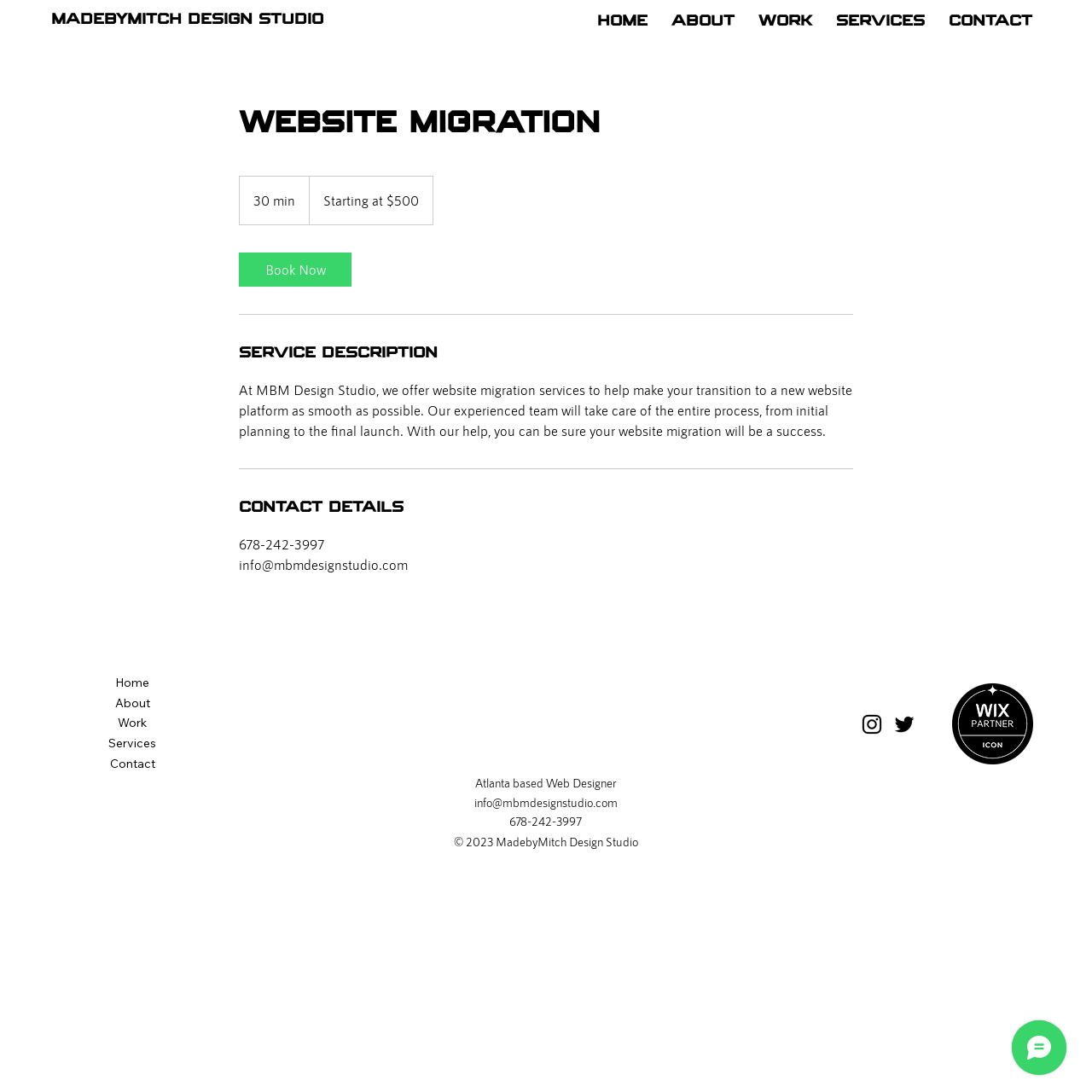Predict the bounding box for the UI component with the following description: "MadebyMitch Design Studio".

[0.047, 0.011, 0.296, 0.026]